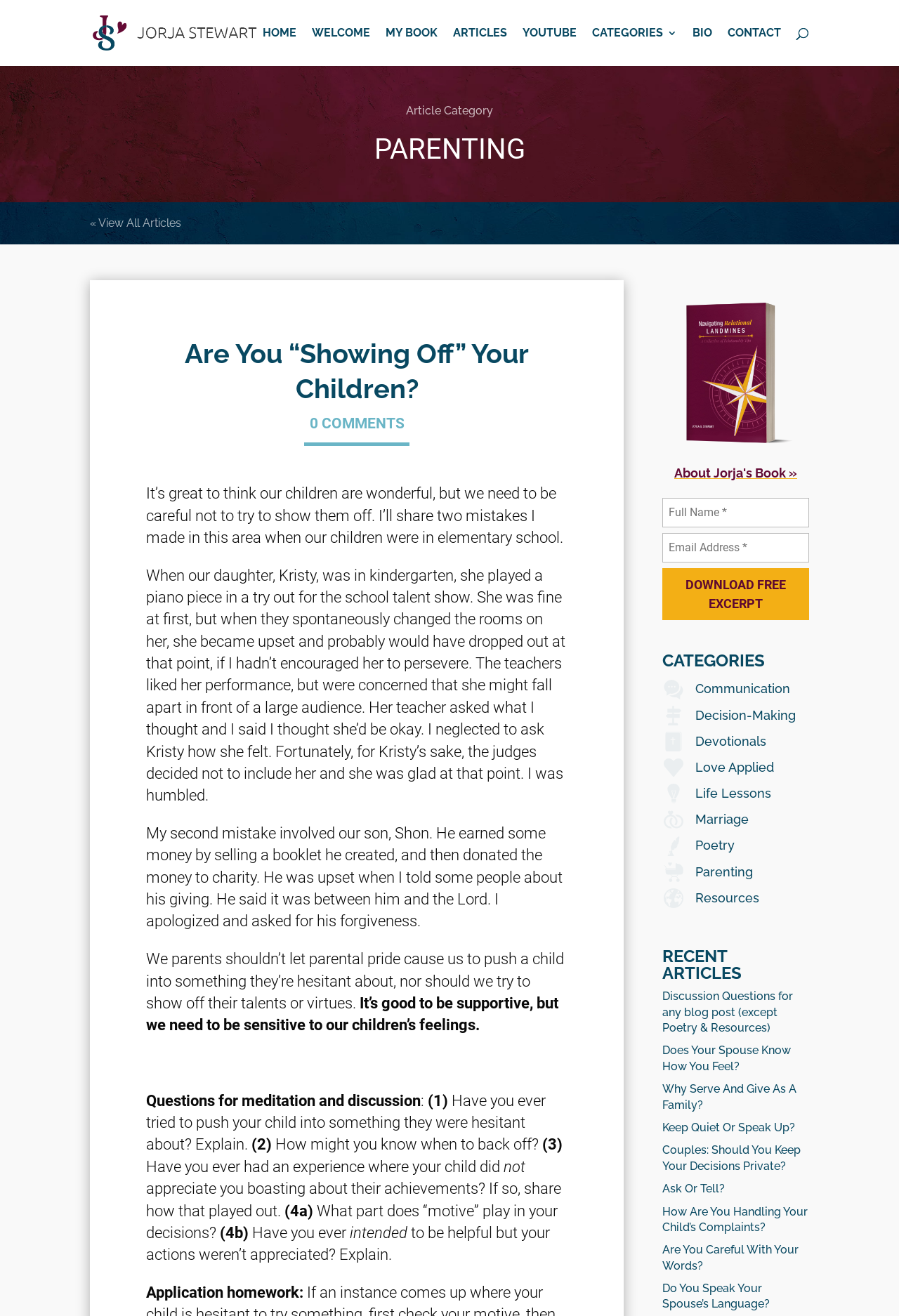Determine the bounding box coordinates of the clickable region to follow the instruction: "Click on the 'DOWNLOAD FREE EXCERPT' button".

[0.737, 0.432, 0.9, 0.471]